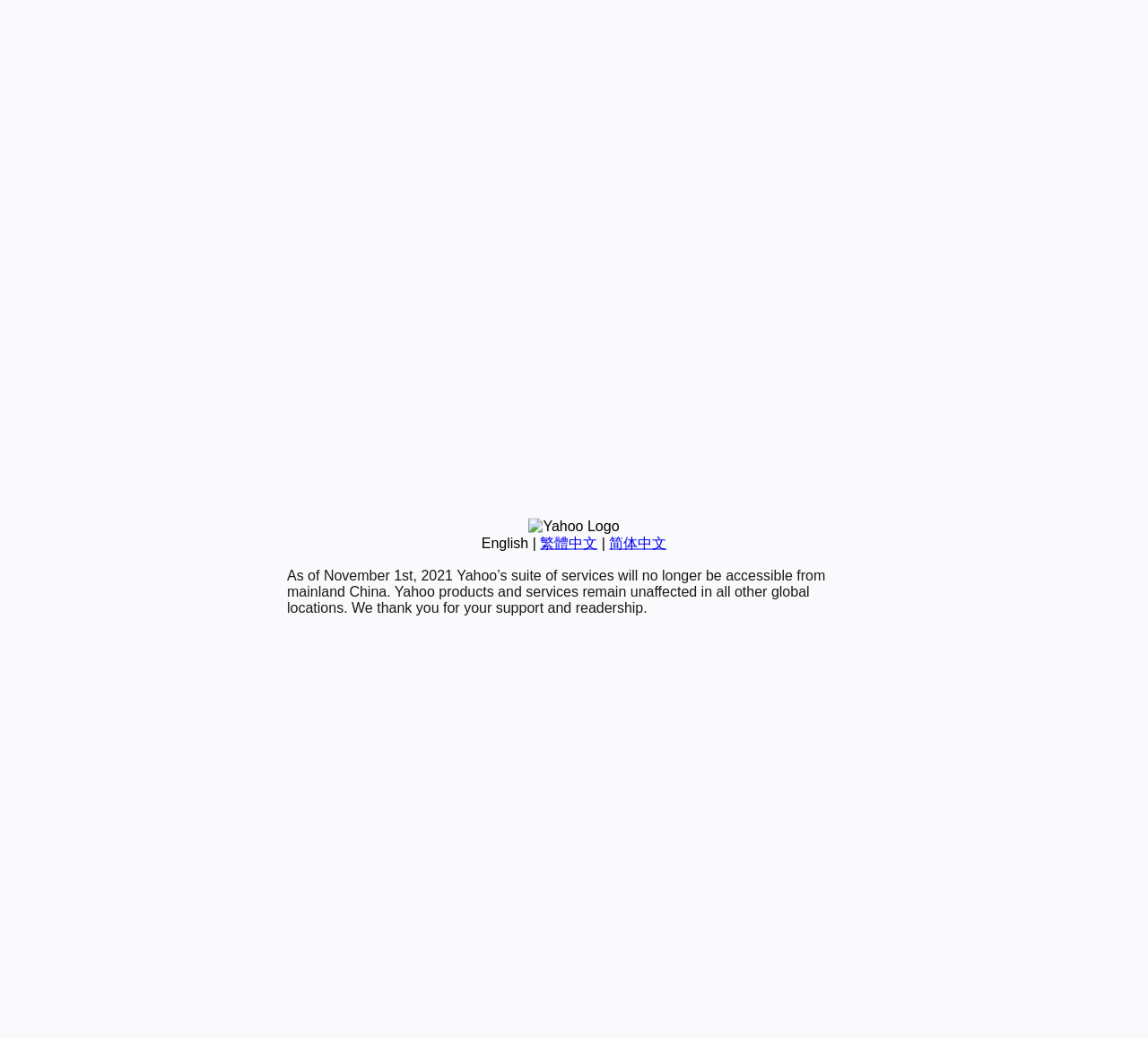Given the element description "简体中文", identify the bounding box of the corresponding UI element.

[0.531, 0.515, 0.581, 0.53]